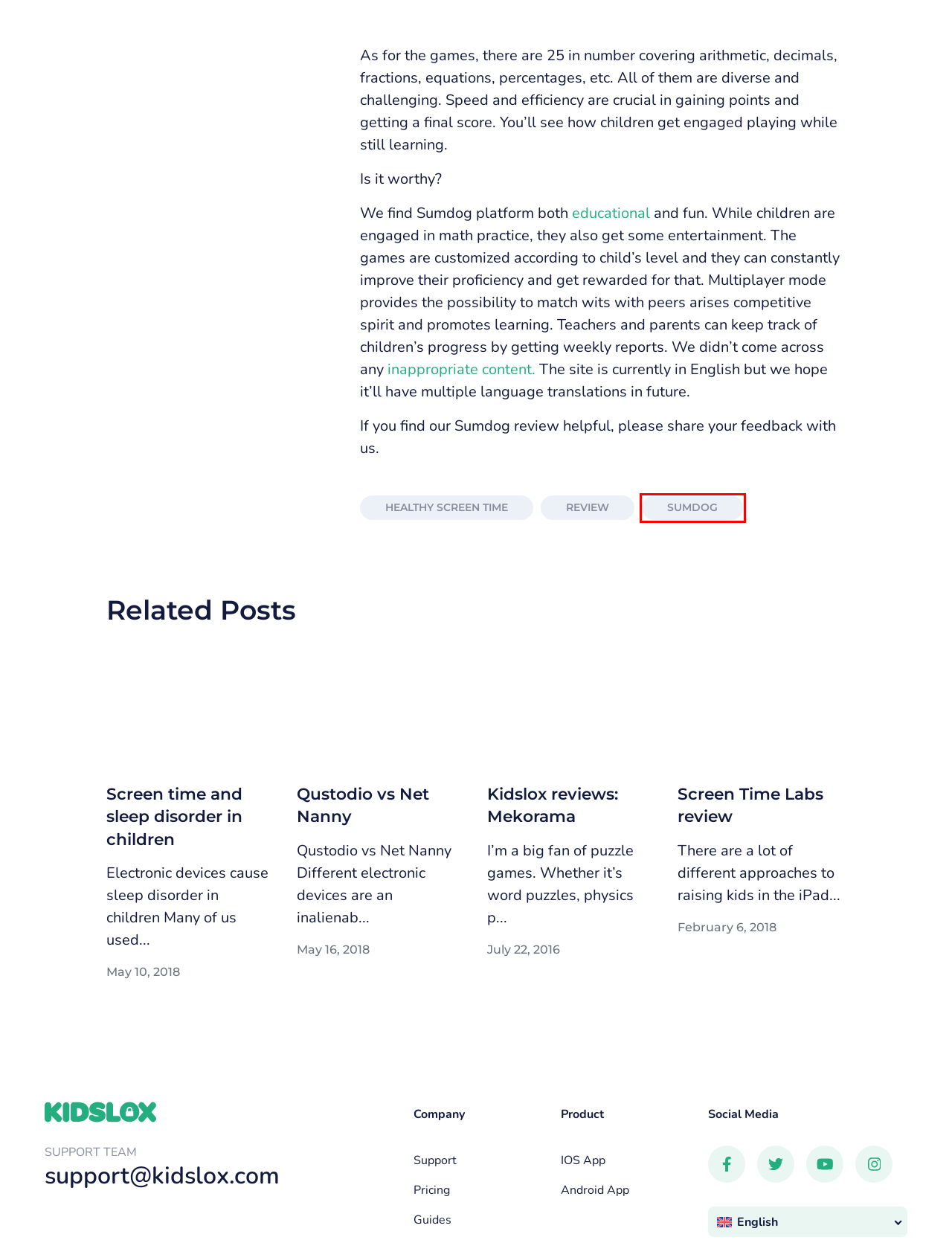You are provided with a screenshot of a webpage that includes a red rectangle bounding box. Please choose the most appropriate webpage description that matches the new webpage after clicking the element within the red bounding box. Here are the candidates:
A. Help With Review | Kidslox
B. Educational apps for kids | Kidslox
C. Guide To Qustodio vs Net Nanny | Kidslox
D. Guide To Screen Time Labs review | Kidslox
E. Help With Sumdog | Kidslox
F. Screen time and sleep disorder in children | Kidslox
G. Guide To Kidslox reviews: Mekorama | Kidslox
H. Guide To Content blocking on Kidslox | Kidslox

E